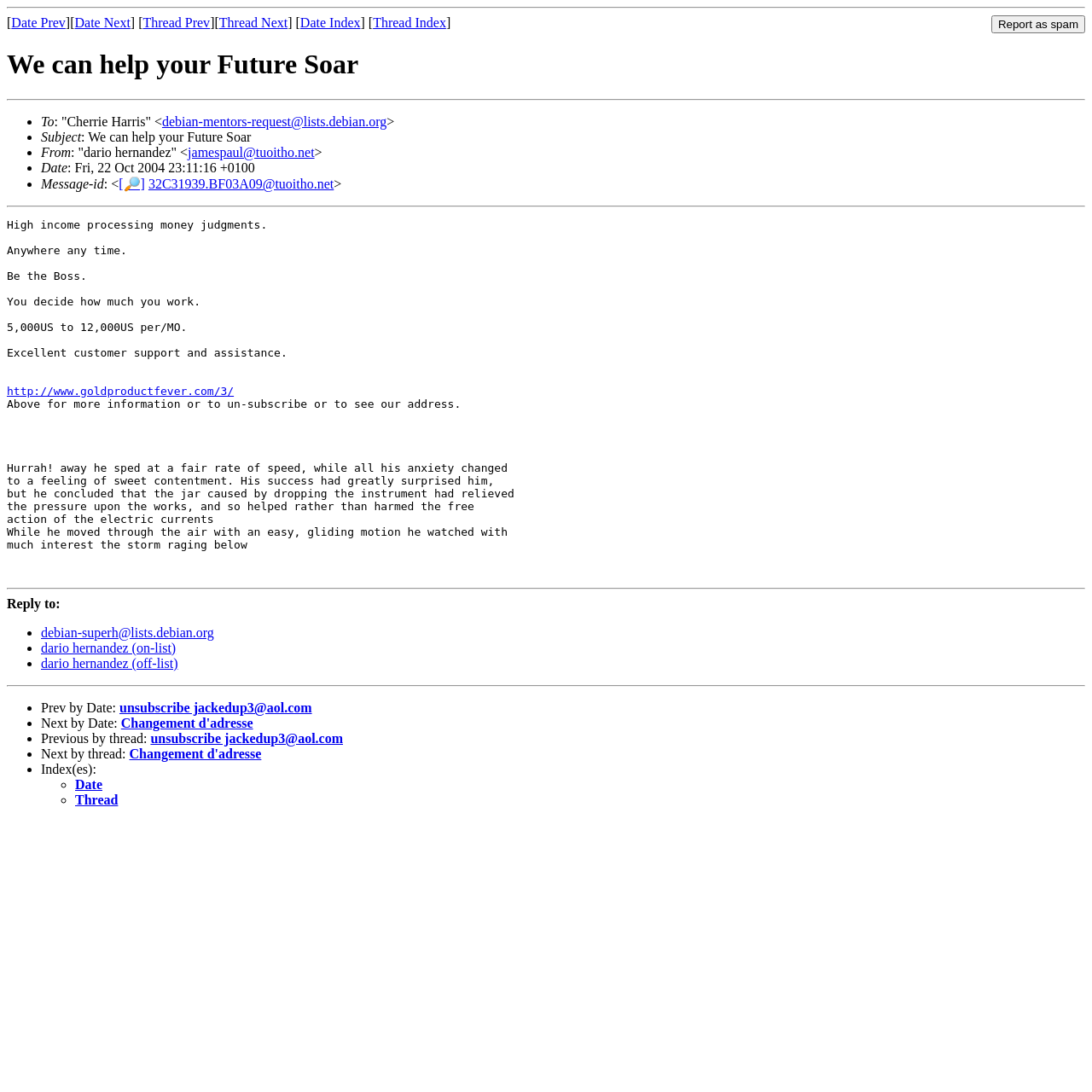Determine the bounding box for the described HTML element: "Changement d'adresse". Ensure the coordinates are four float numbers between 0 and 1 in the format [left, top, right, bottom].

[0.118, 0.683, 0.239, 0.697]